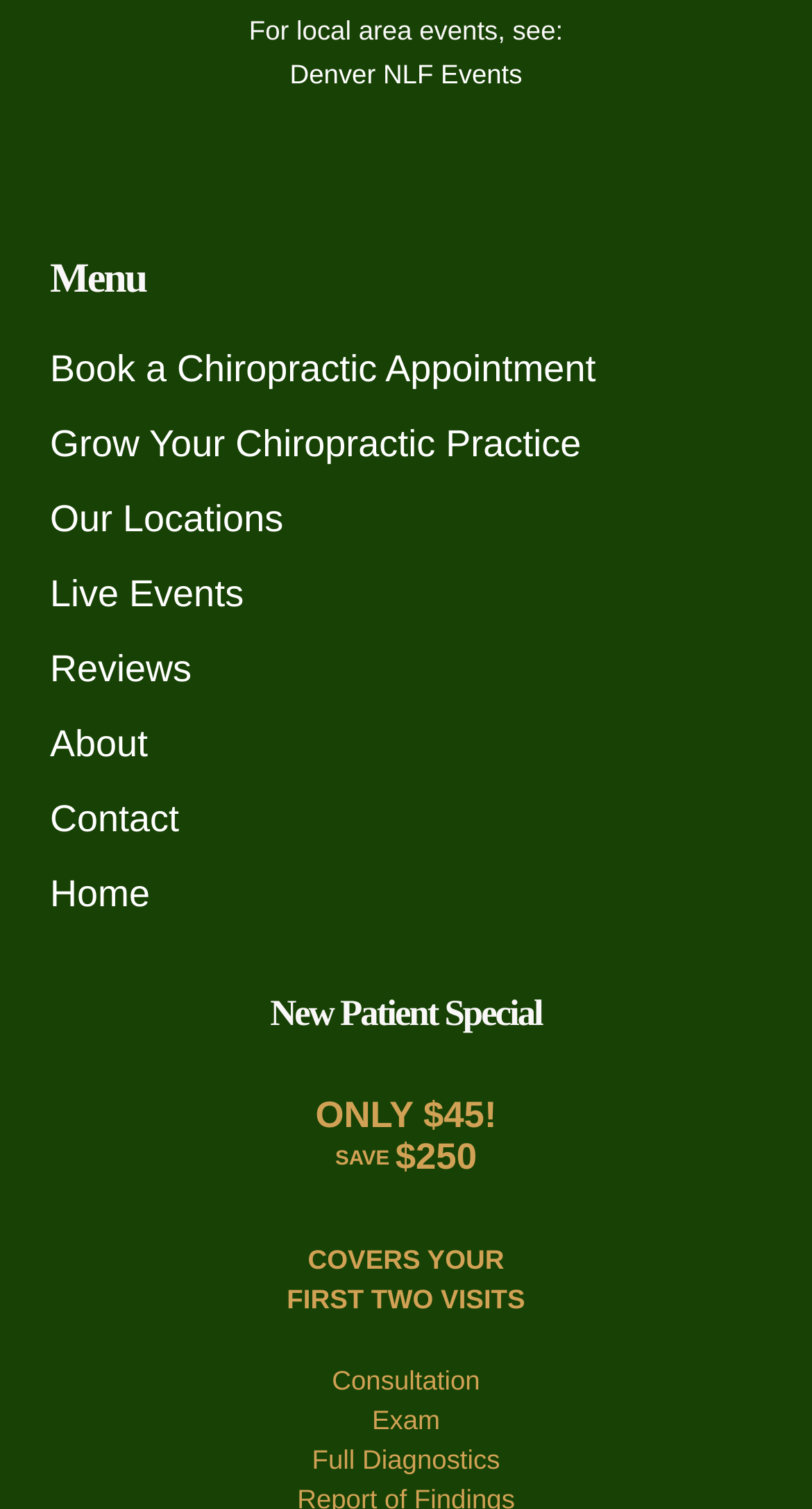Based on the element description: "Denver NLF Events", identify the bounding box coordinates for this UI element. The coordinates must be four float numbers between 0 and 1, listed as [left, top, right, bottom].

[0.357, 0.039, 0.643, 0.059]